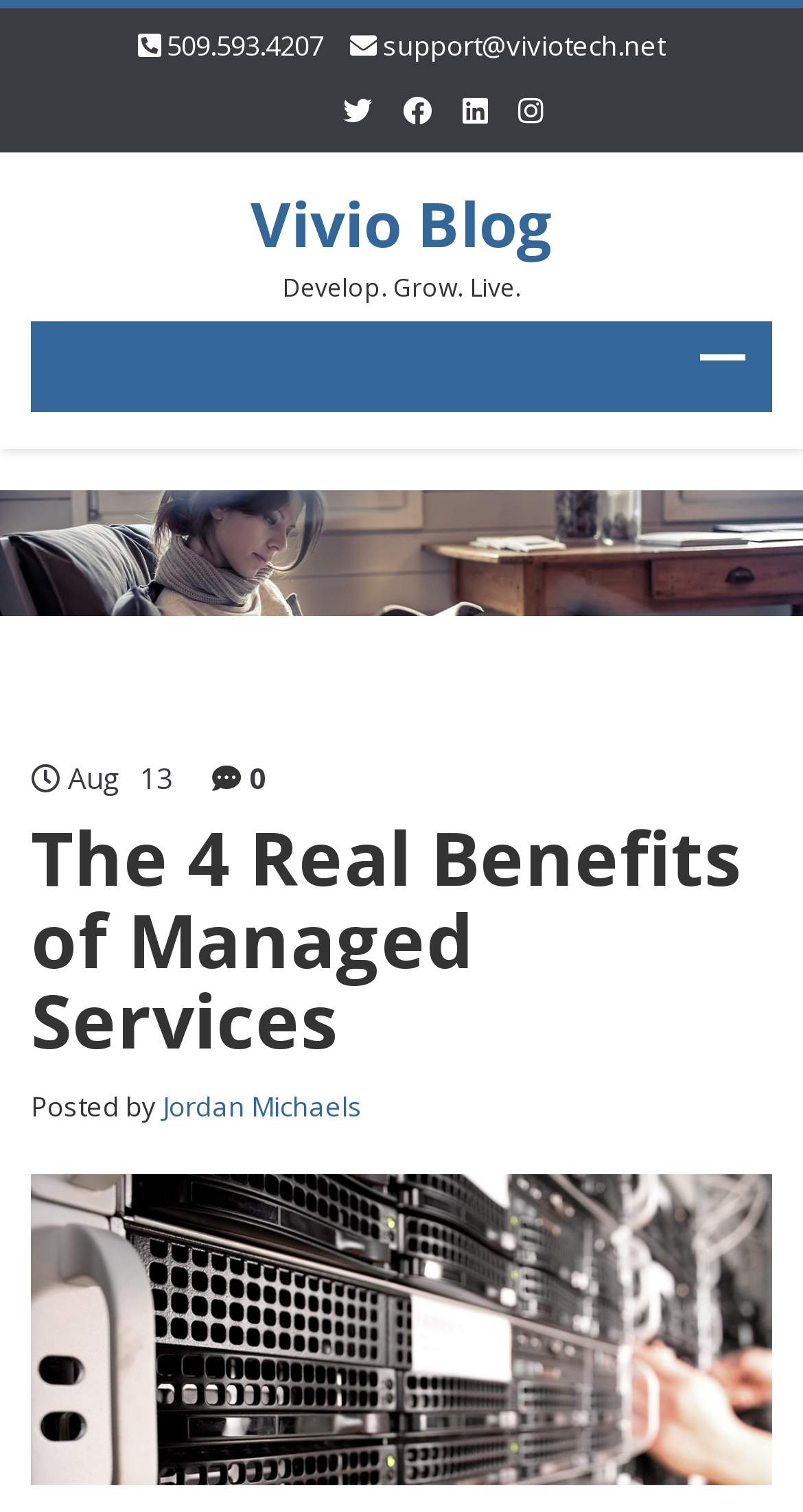Predict the bounding box for the UI component with the following description: "Vivio Blog".

[0.312, 0.12, 0.688, 0.176]